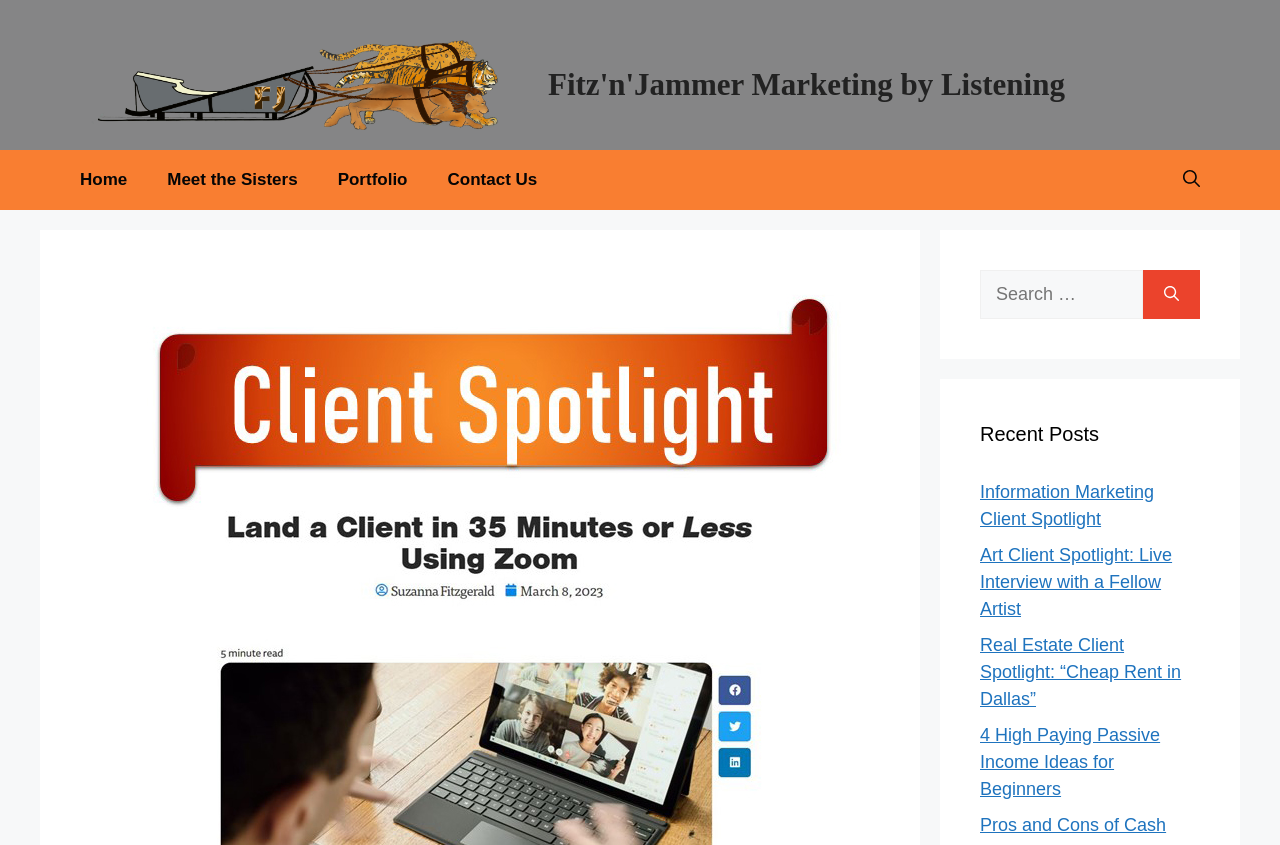With reference to the screenshot, provide a detailed response to the question below:
What is the position of the search bar?

I determined the position of the search bar by looking at the bounding box coordinates of the search bar element, which are [0.909, 0.177, 0.953, 0.248], indicating that it is located at the top right of the webpage.